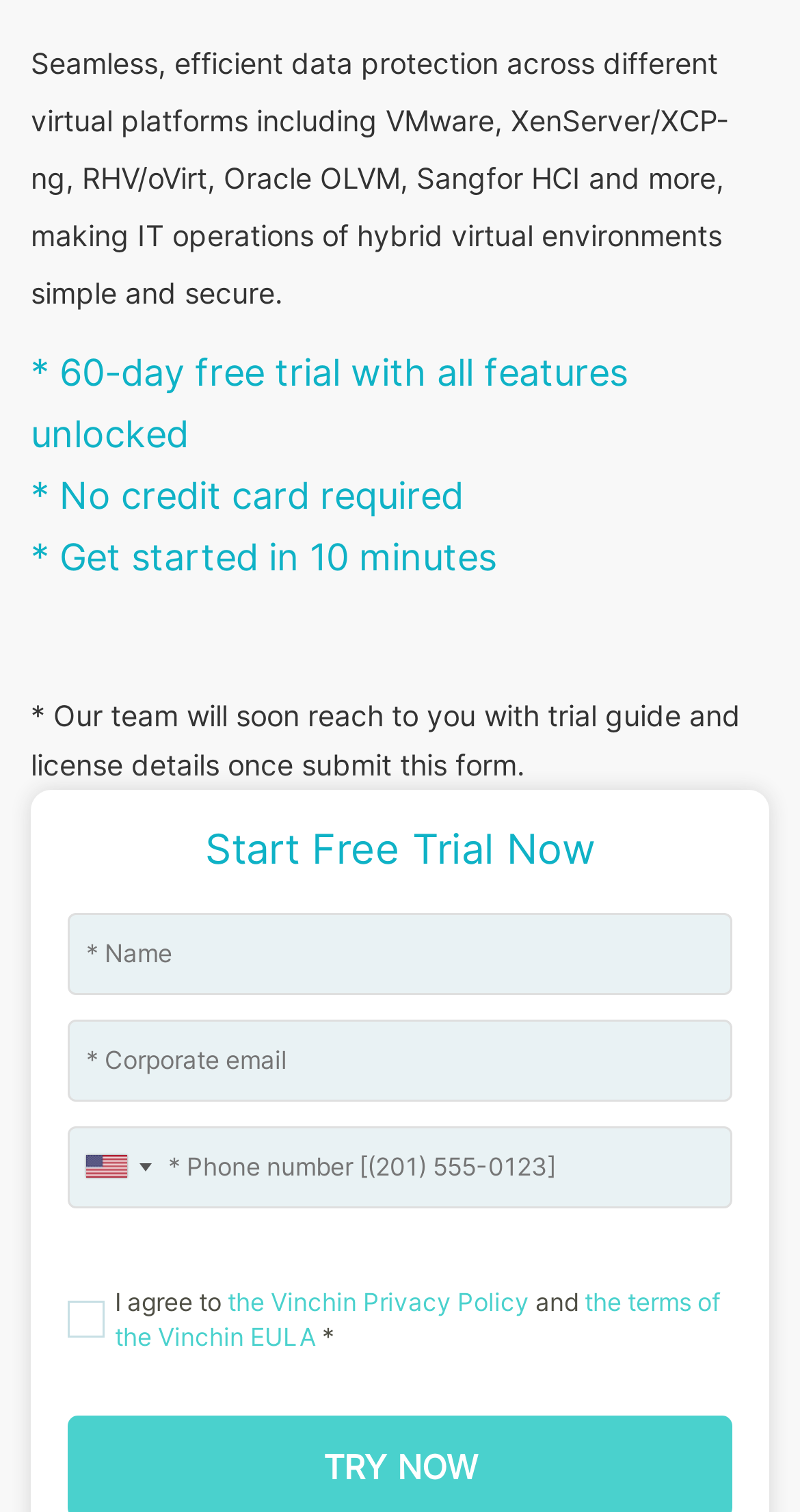What is the purpose of this webpage?
Based on the screenshot, answer the question with a single word or phrase.

Start free trial